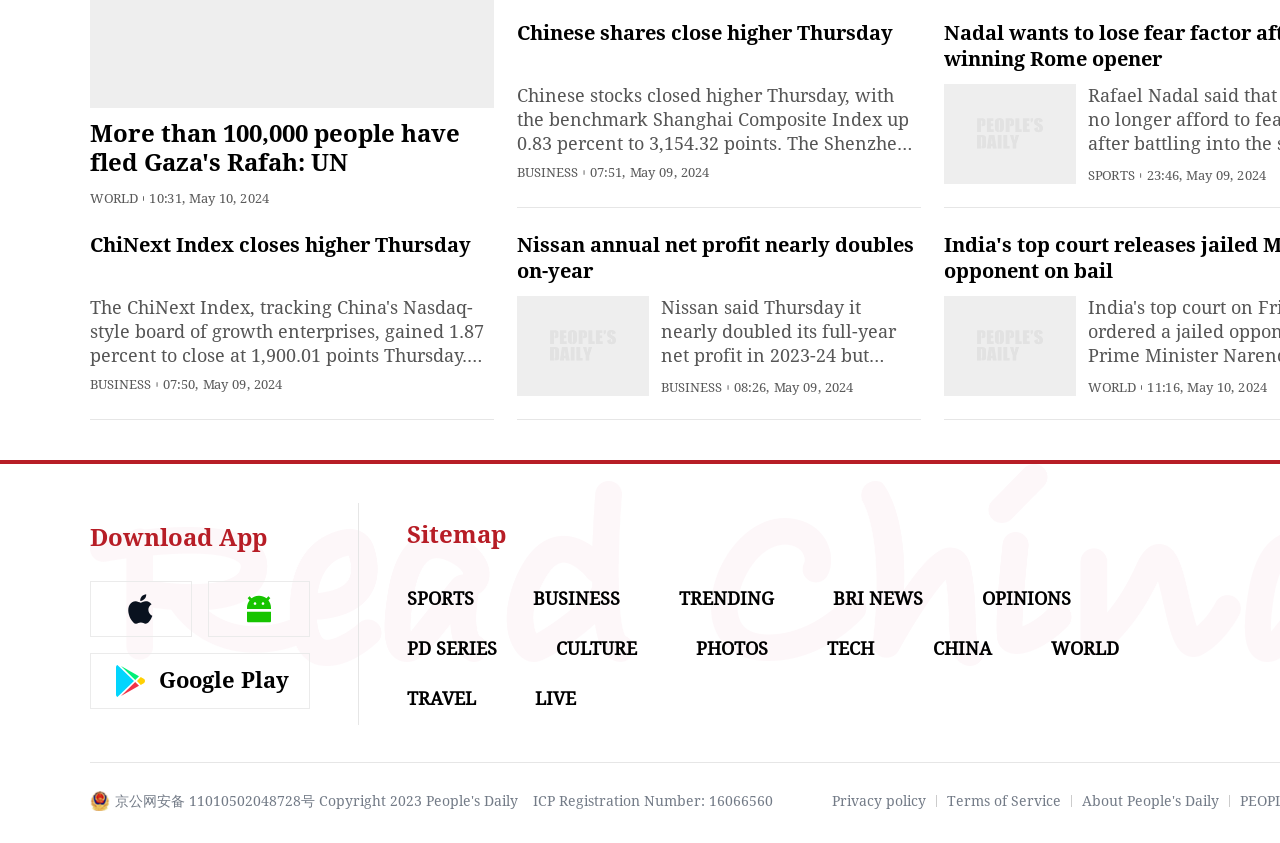What is the category of the news 'Nissan annual net profit nearly doubles on-year'?
Using the image, give a concise answer in the form of a single word or short phrase.

BUSINESS